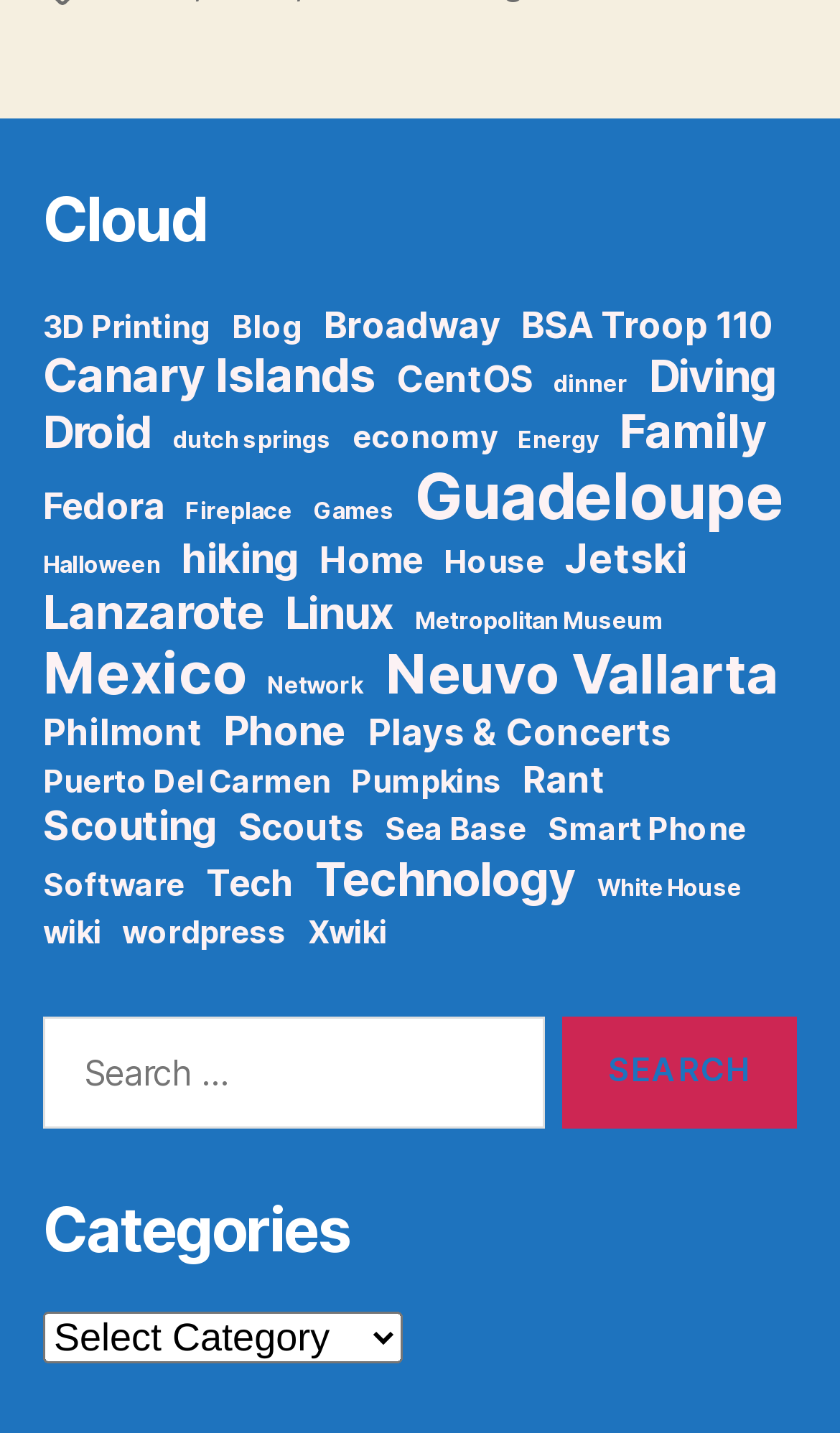Pinpoint the bounding box coordinates for the area that should be clicked to perform the following instruction: "Select a category".

[0.051, 0.915, 0.479, 0.951]